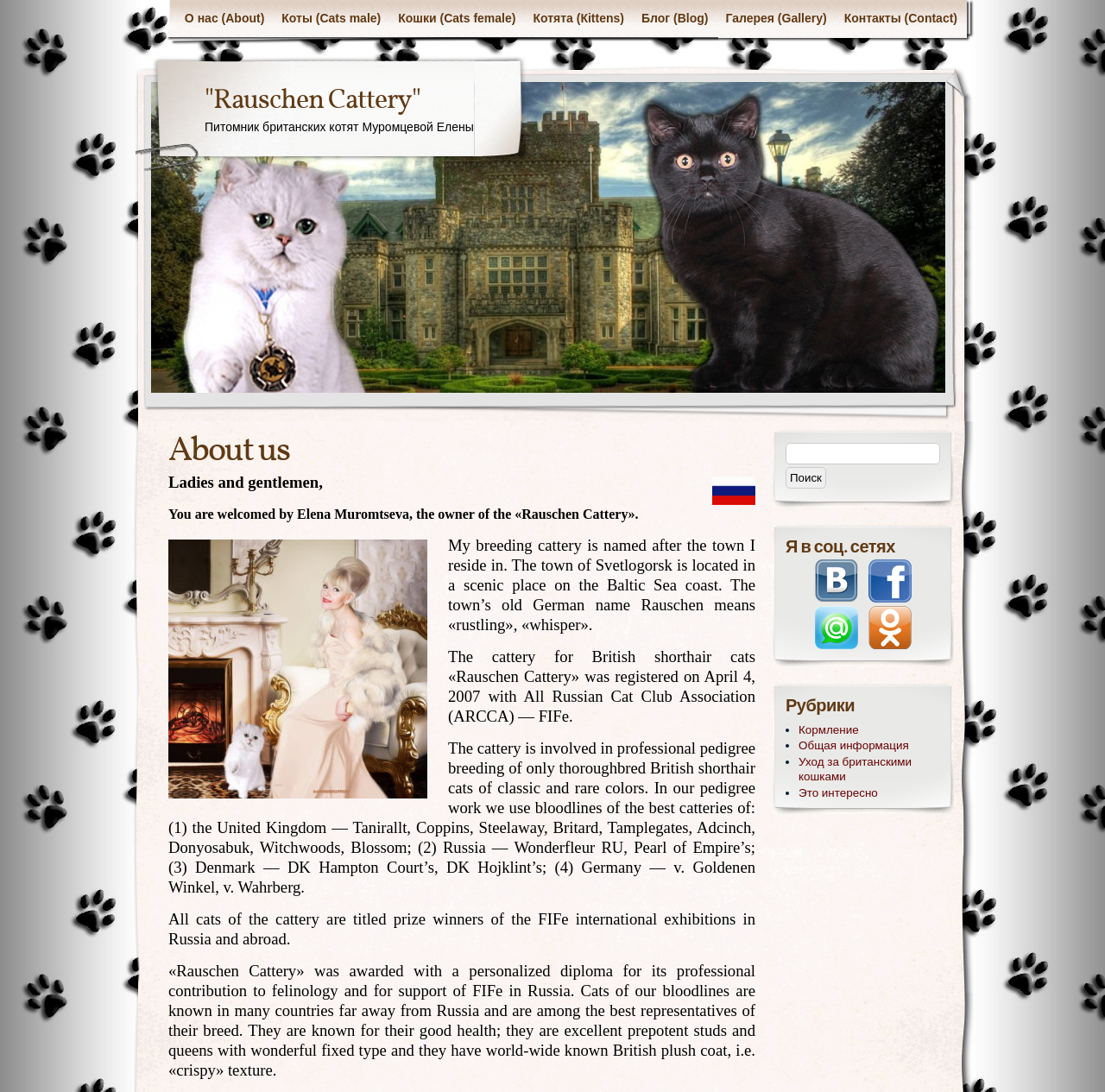Locate the bounding box coordinates of the element that needs to be clicked to carry out the instruction: "Click the 'Yacht Logistics | Yacht Management' logo". The coordinates should be given as four float numbers ranging from 0 to 1, i.e., [left, top, right, bottom].

None